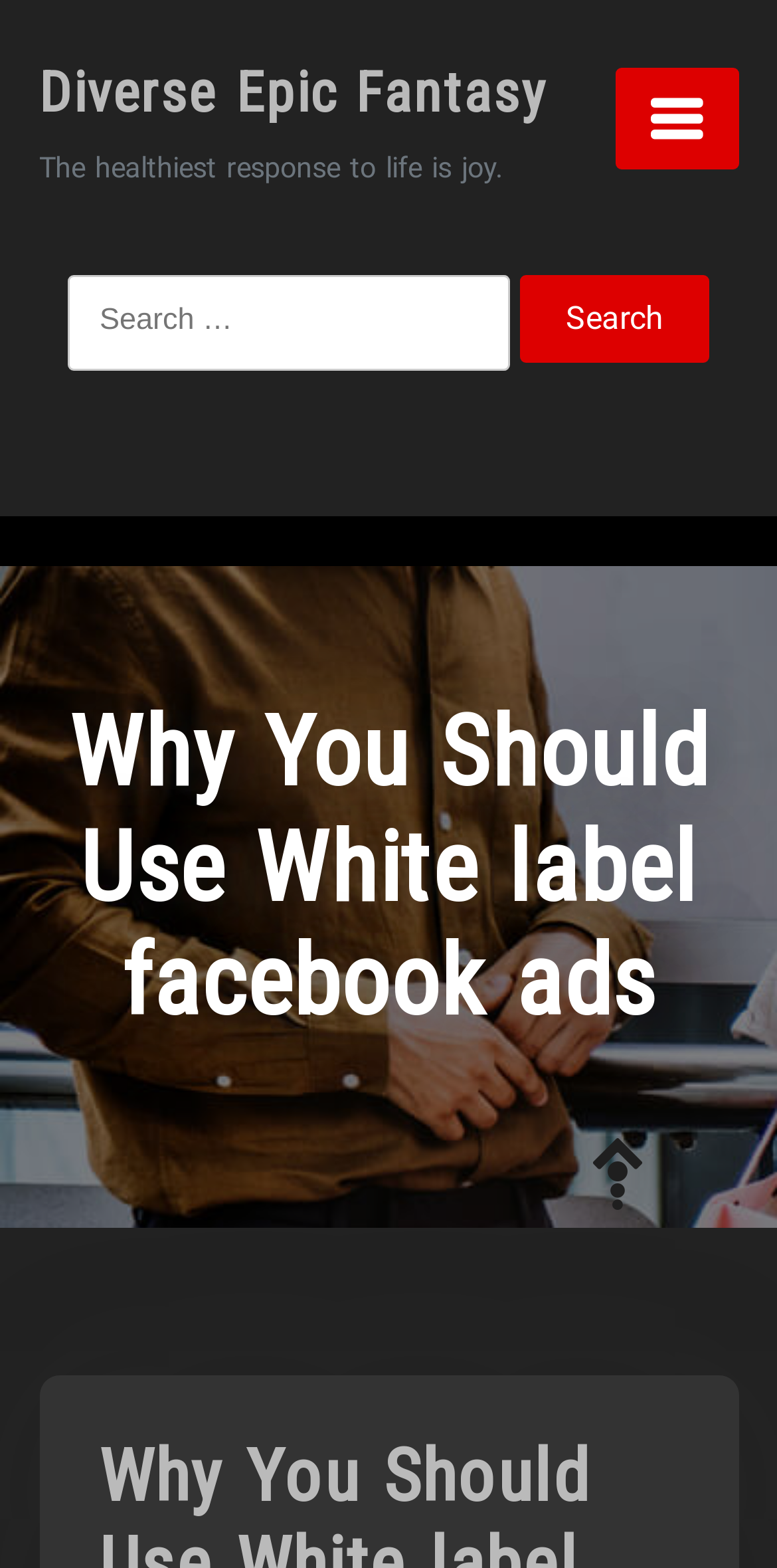Create a detailed narrative describing the layout and content of the webpage.

The webpage is titled "Why You Should Use White label facebook ads – Diverse Epic Fantasy" and features a prominent heading with the same title at the top center of the page. Below the title, there is a quote "The healthiest response to life is joy." 

On the top right corner, there is a button with an icon. On the top left side, there is a search bar with a label "Search for:" and a search box where users can input their queries. The search bar is accompanied by a "Search" button on its right side.

Further down the page, there is a main heading "Why You Should Use White label facebook ads" that spans the entire width of the page. At the bottom right corner, there is a link with an icon.

There are two links on the page, one with the text "Diverse Epic Fantasy" at the top center, and another with an icon at the bottom right corner. There are also three buttons on the page, one with an icon at the top right corner, one with the text "Search" on the top left side, and another with an icon at the bottom right corner.